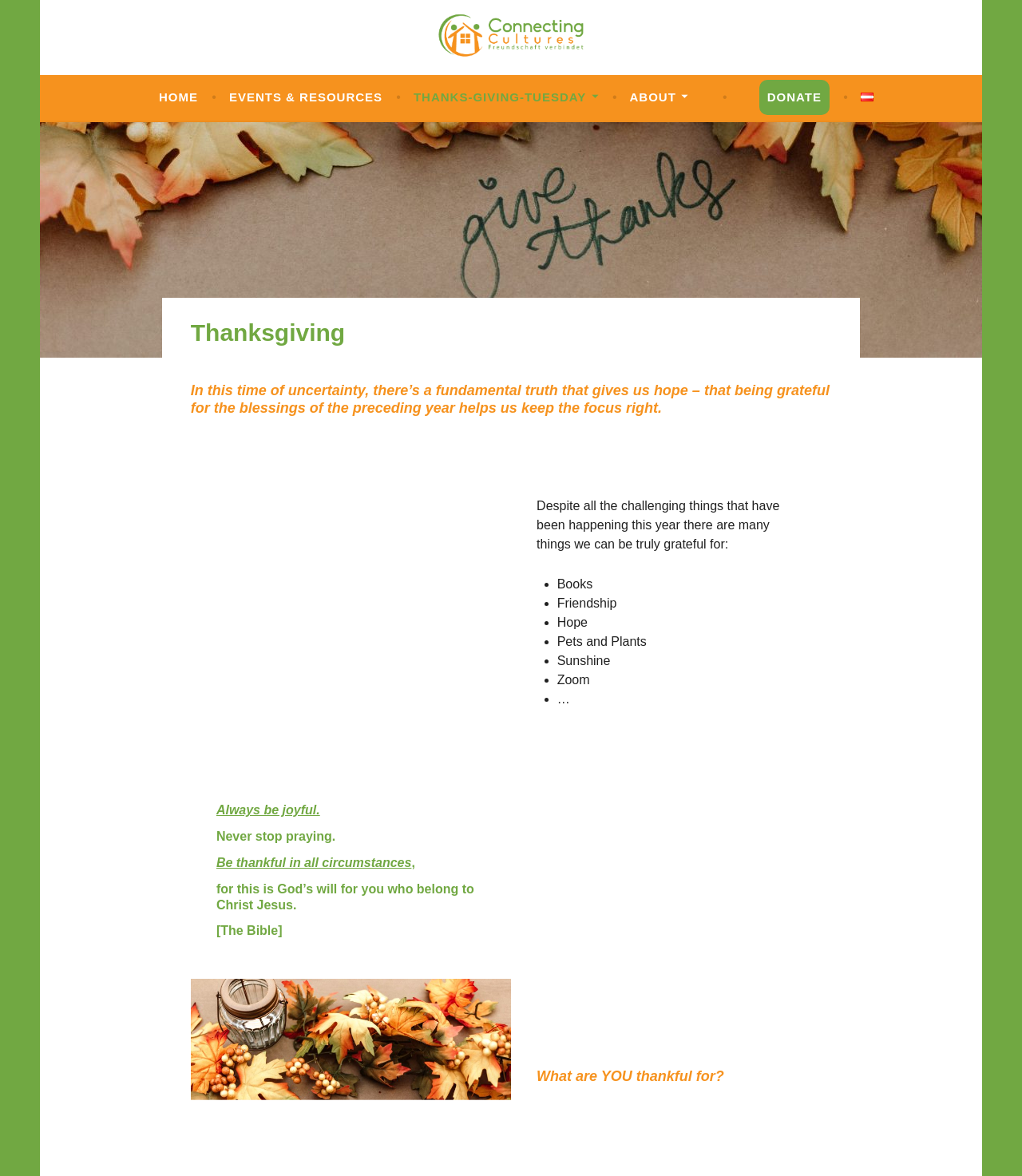Identify the coordinates of the bounding box for the element described below: "Donate". Return the coordinates as four float numbers between 0 and 1: [left, top, right, bottom].

[0.743, 0.068, 0.812, 0.098]